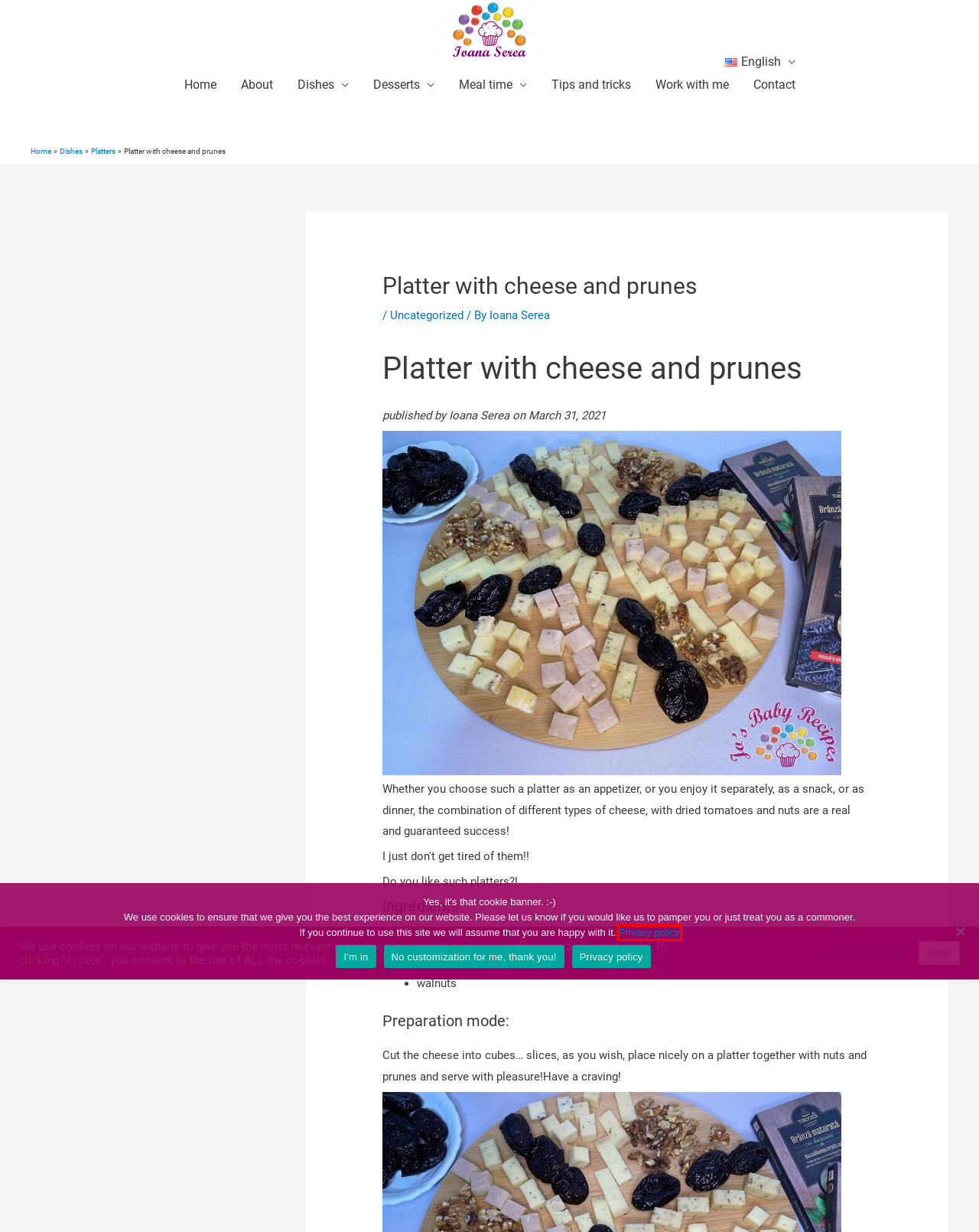With the provided screenshot showing a webpage and a red bounding box, determine which webpage description best fits the new page that appears after clicking the element inside the red box. Here are the options:
A. Work with me – Jos Baby Recipes
B. Uncategorized Archives - Jos Baby Recipes
C. Tips and tricks – Jos Baby Recipes
D. Culinary, healthy recipes and useful articles ❤️ Ioana Serea
E. Meal time – Jos Baby Recipes
F. Desserts – Jos Baby Recipes
G. Privacy Policy – Jos Baby Recipes
H. Dishes – Jos Baby Recipes

G